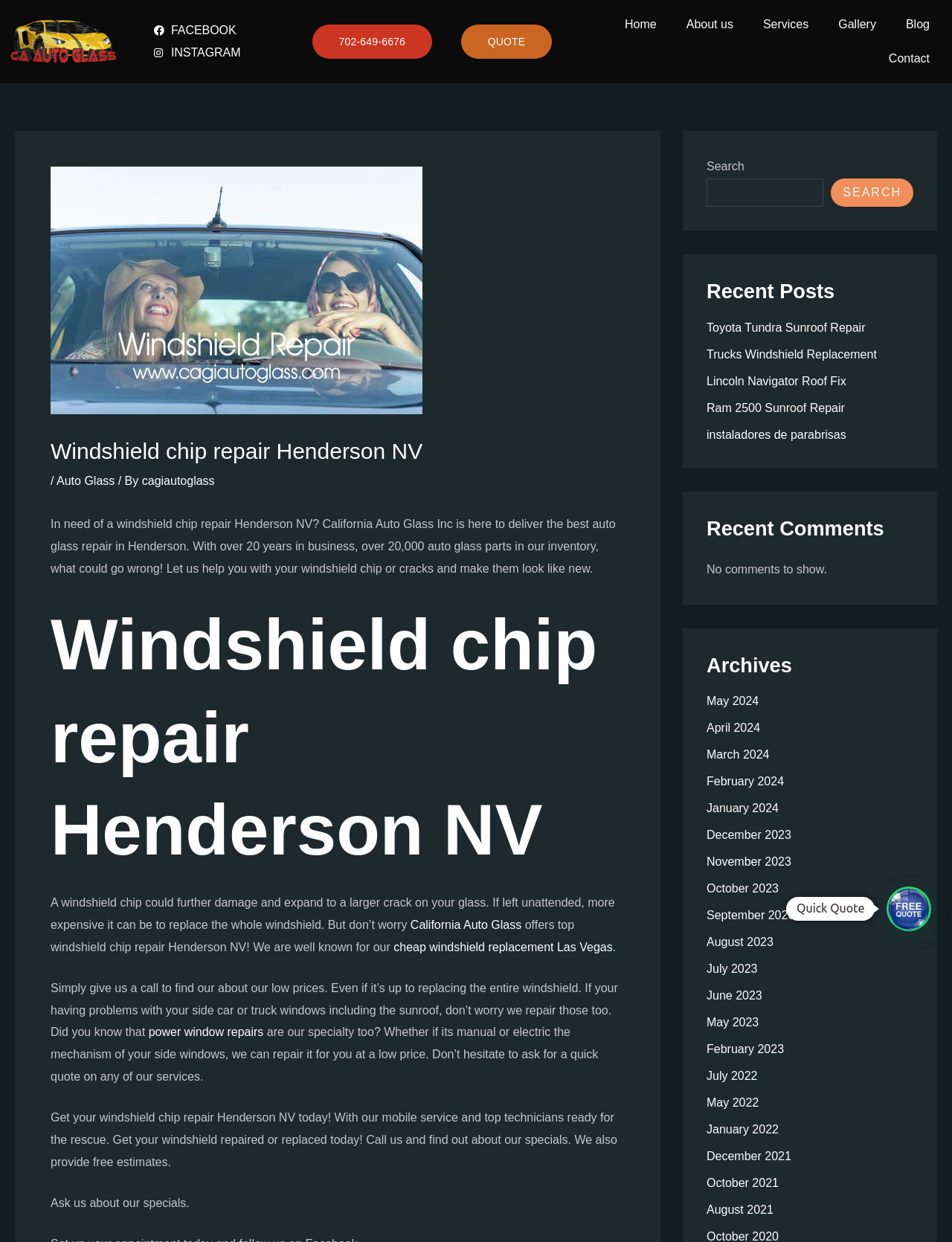Please pinpoint the bounding box coordinates for the region I should click to adhere to this instruction: "Call the phone number".

[0.328, 0.02, 0.454, 0.047]